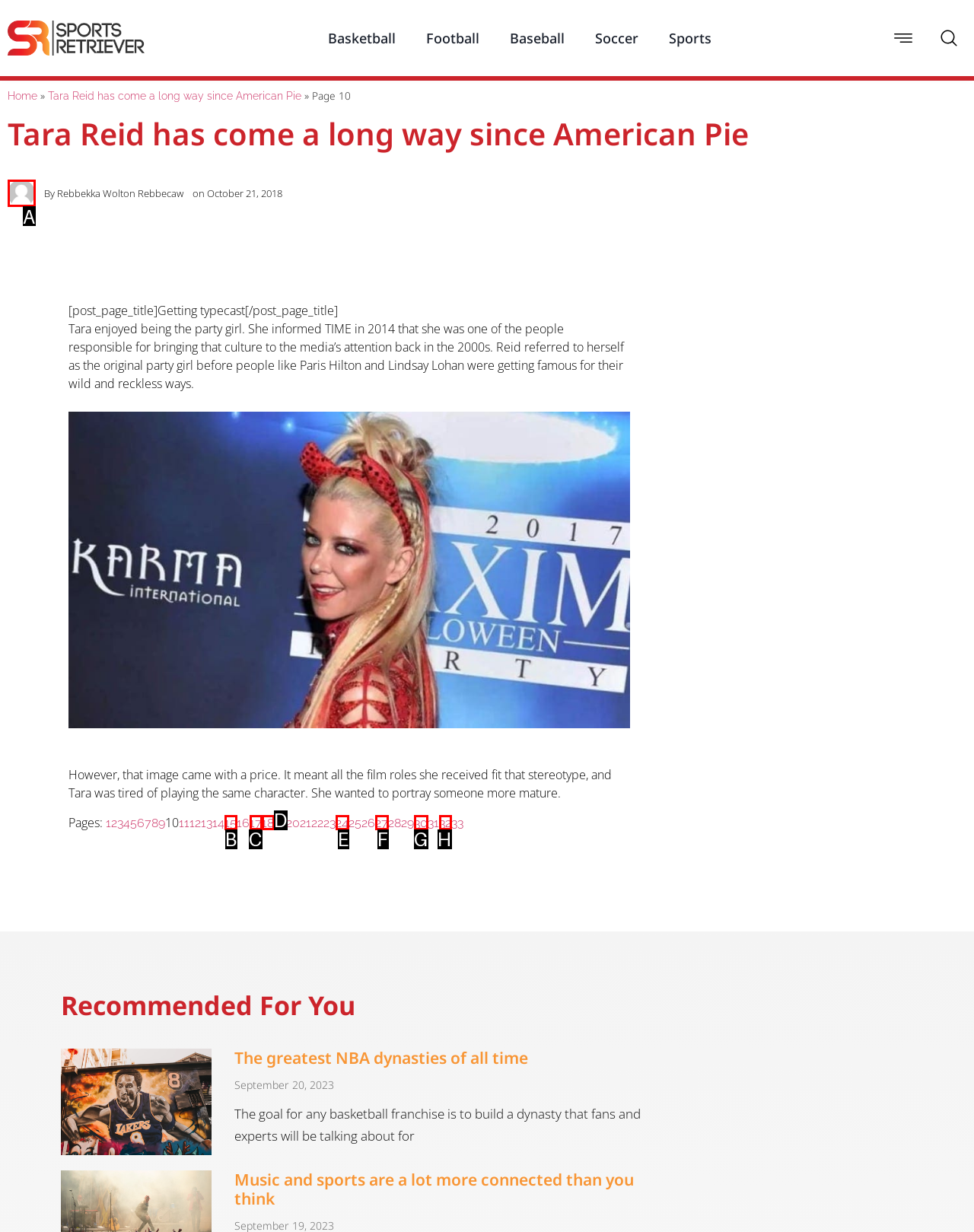What letter corresponds to the UI element to complete this task: Check the image of Rebbekka Wolton
Answer directly with the letter.

A